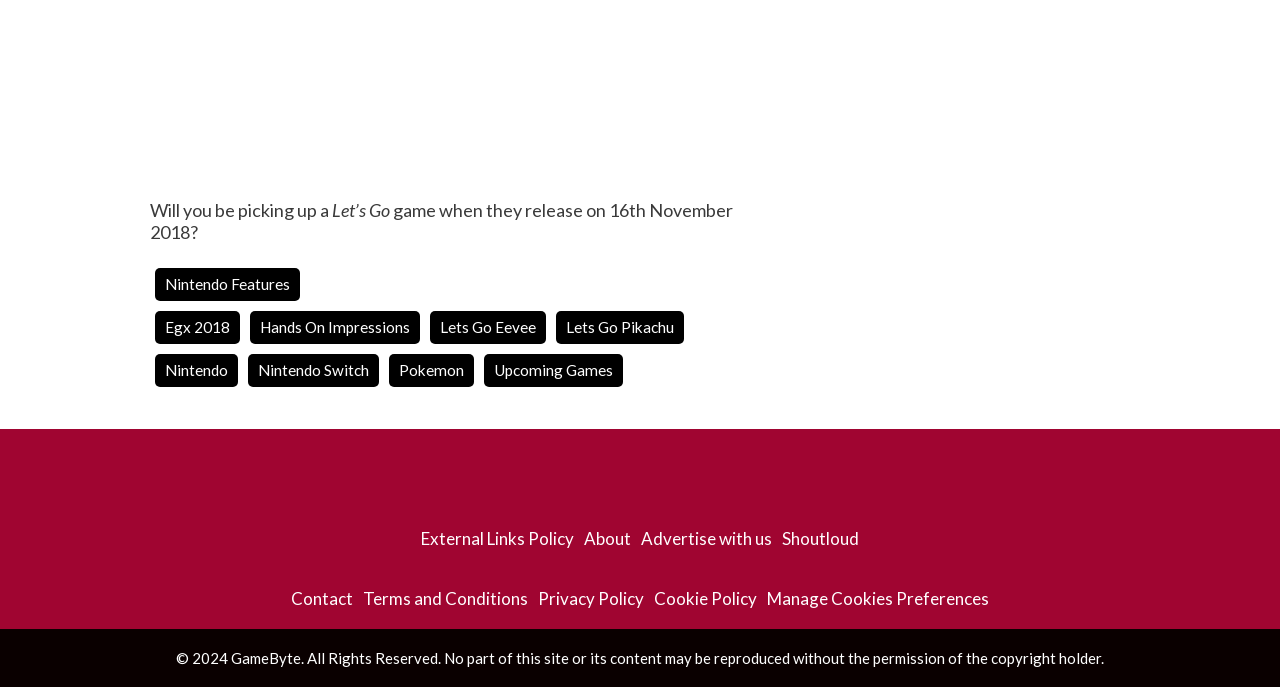Please identify the bounding box coordinates of the area that needs to be clicked to fulfill the following instruction: "Visit the 'Lets Go Eevee' page."

[0.336, 0.453, 0.427, 0.501]